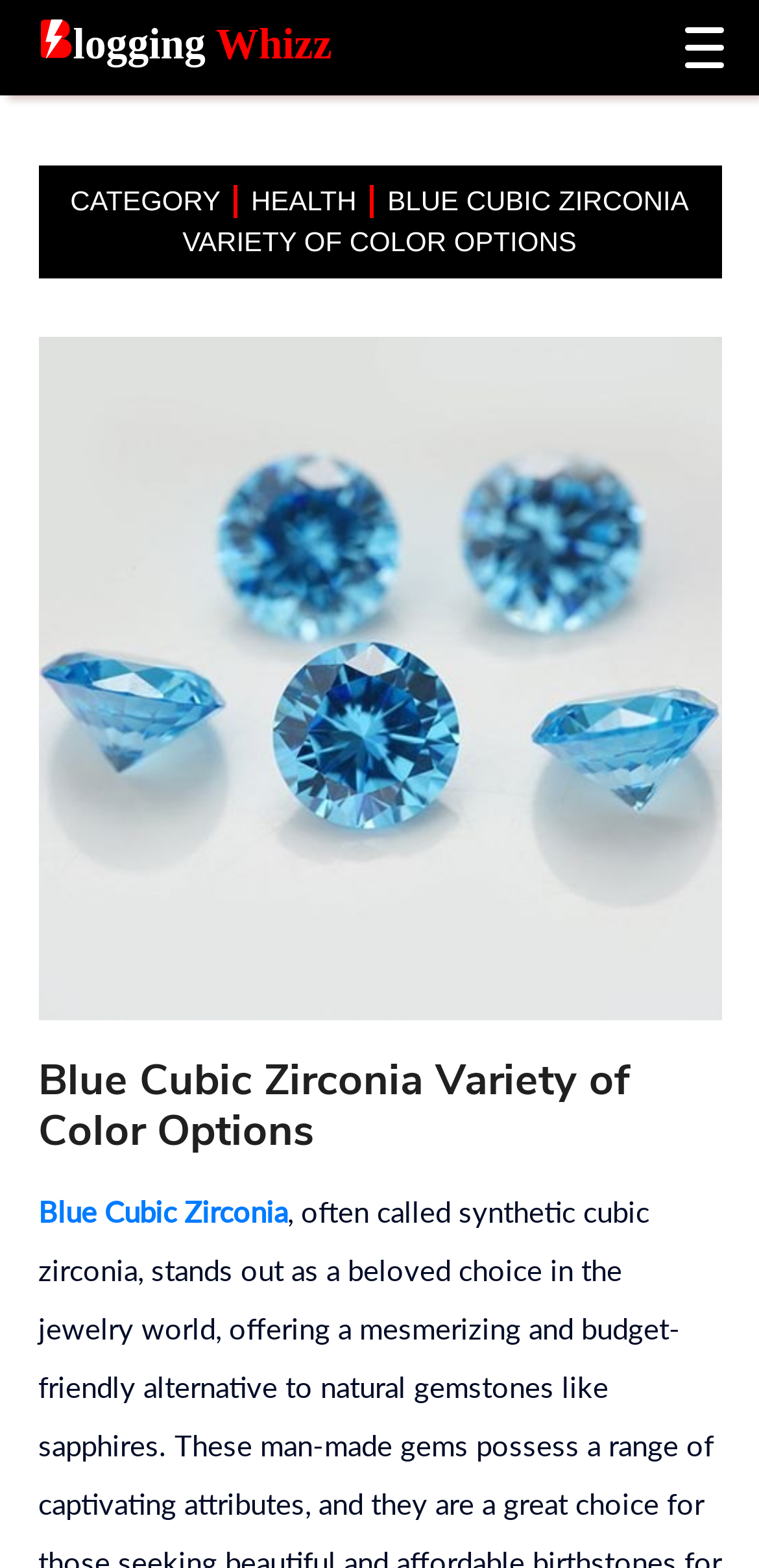Please provide a short answer using a single word or phrase for the question:
What is the main category of the gemstone?

HEALTH